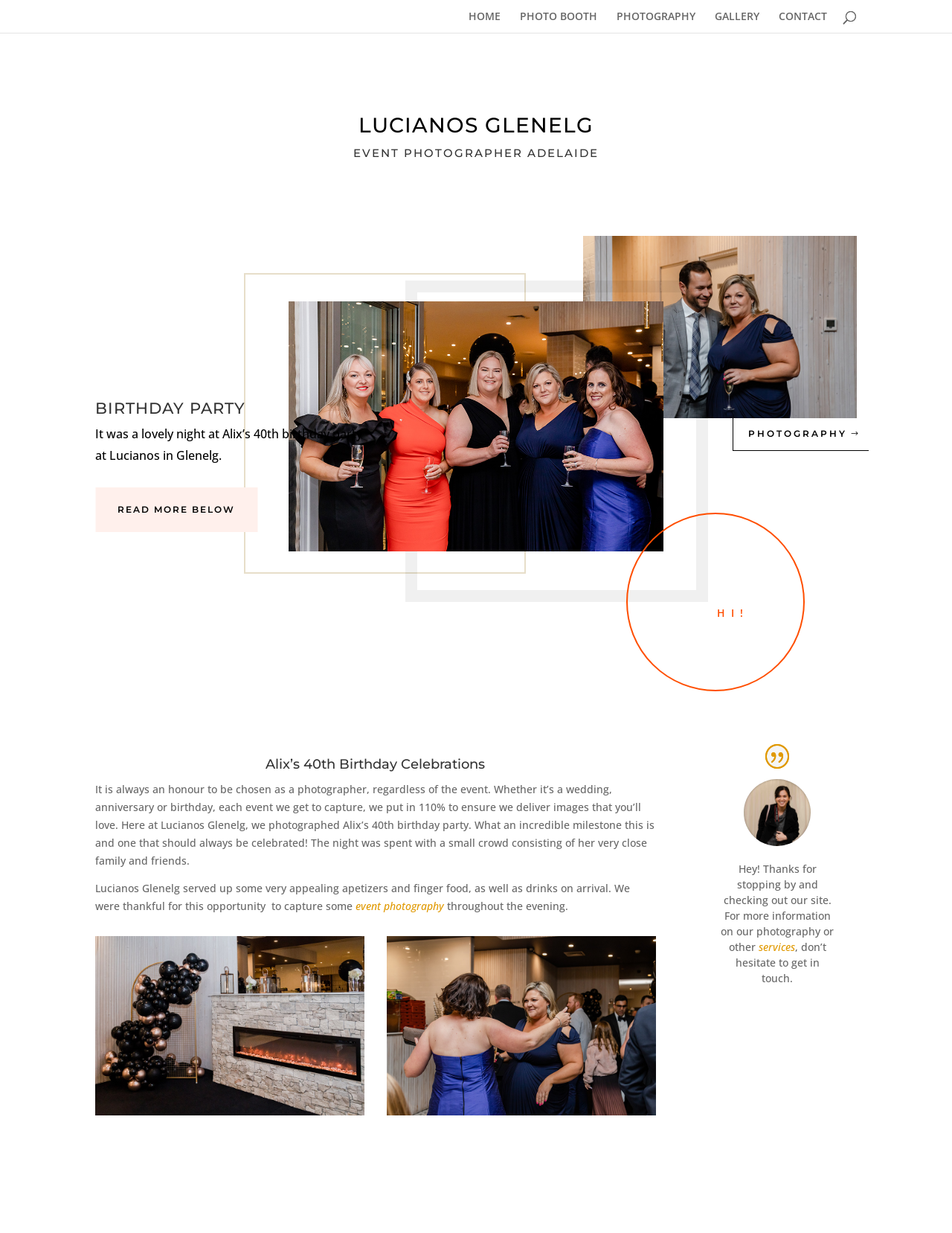Find the bounding box of the web element that fits this description: "Read more below".

[0.1, 0.395, 0.27, 0.432]